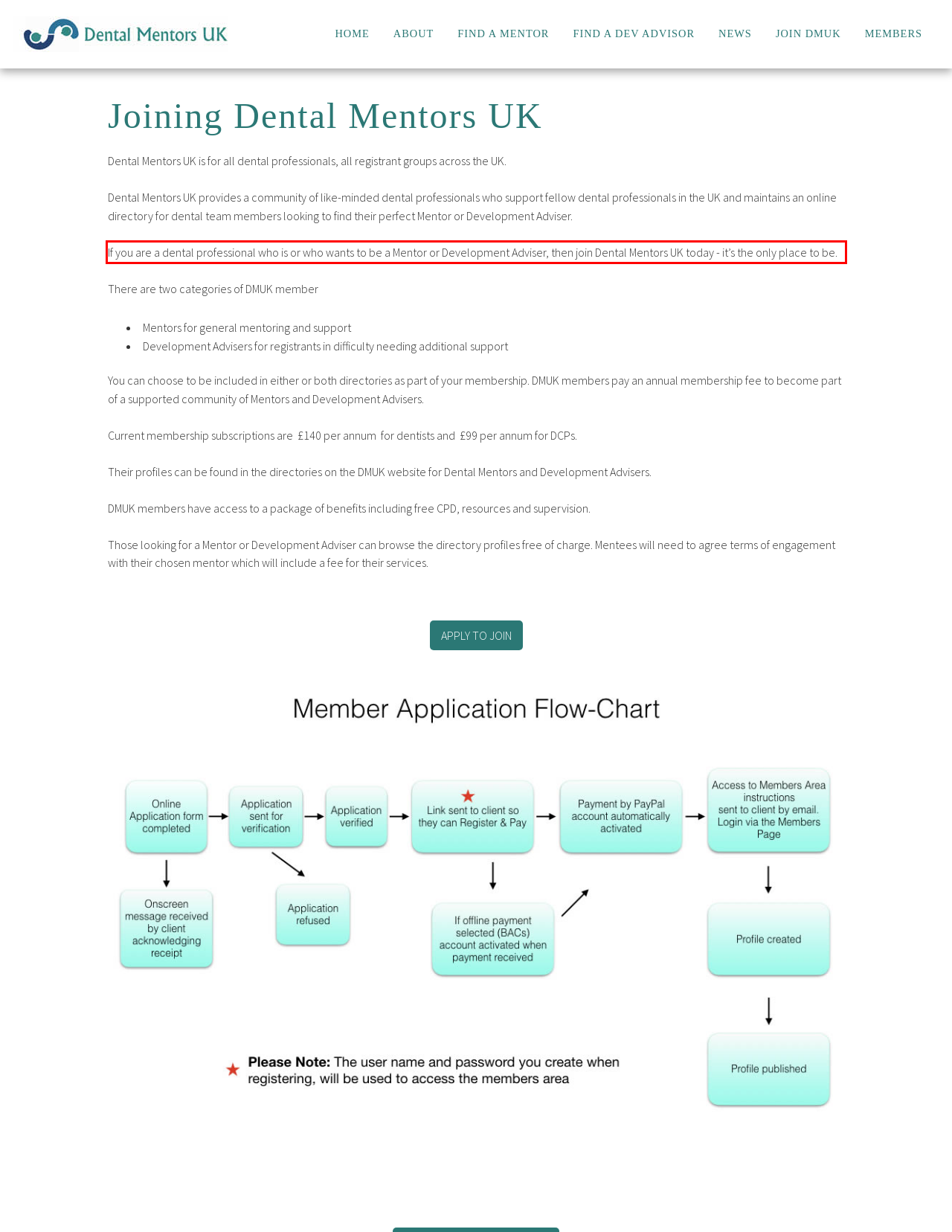You have a screenshot of a webpage with a red bounding box. Use OCR to generate the text contained within this red rectangle.

If you are a dental professional who is or who wants to be a Mentor or Development Adviser, then join Dental Mentors UK today - it’s the only place to be.